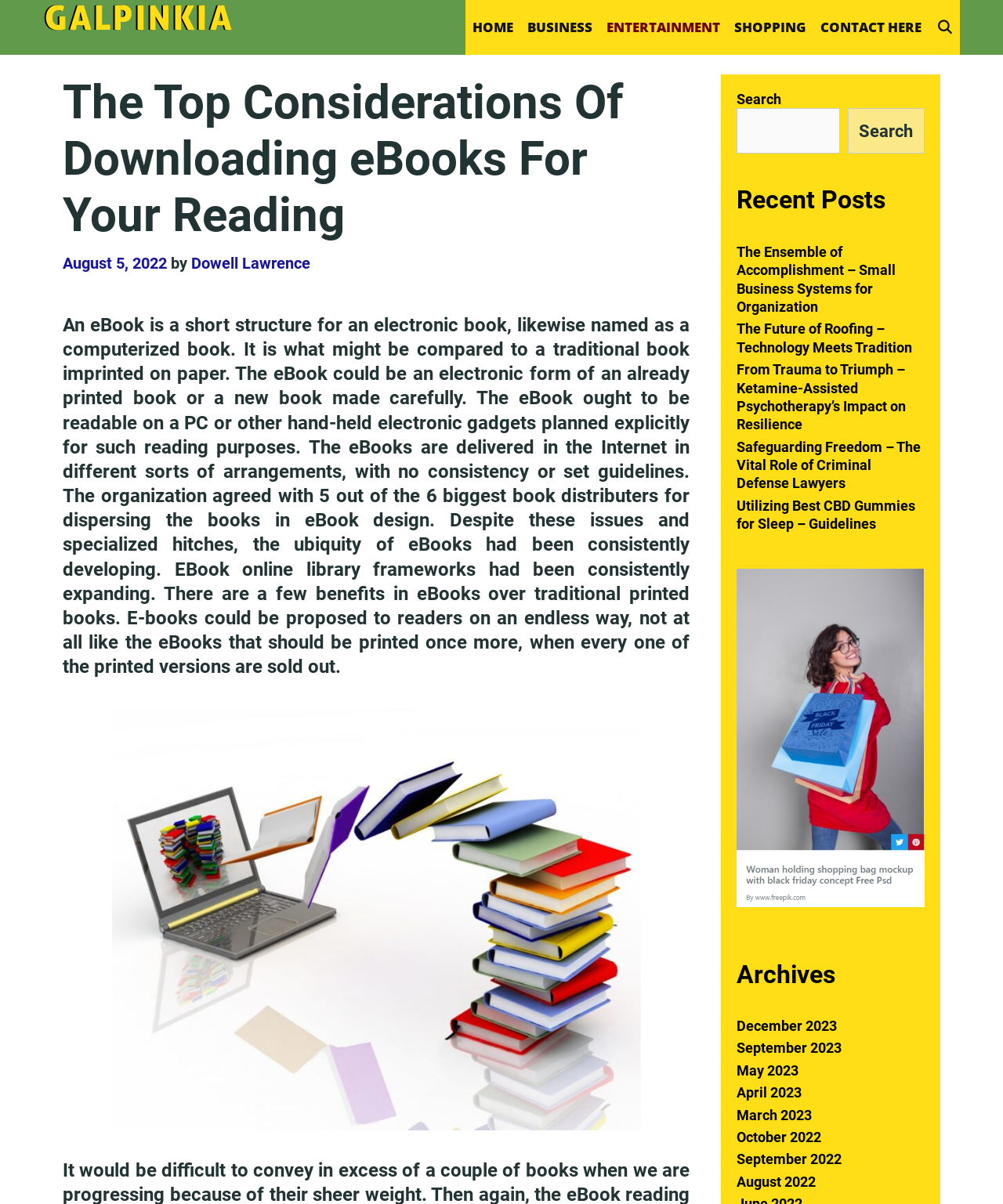Answer the question in a single word or phrase:
What is the purpose of the search box?

to search the website